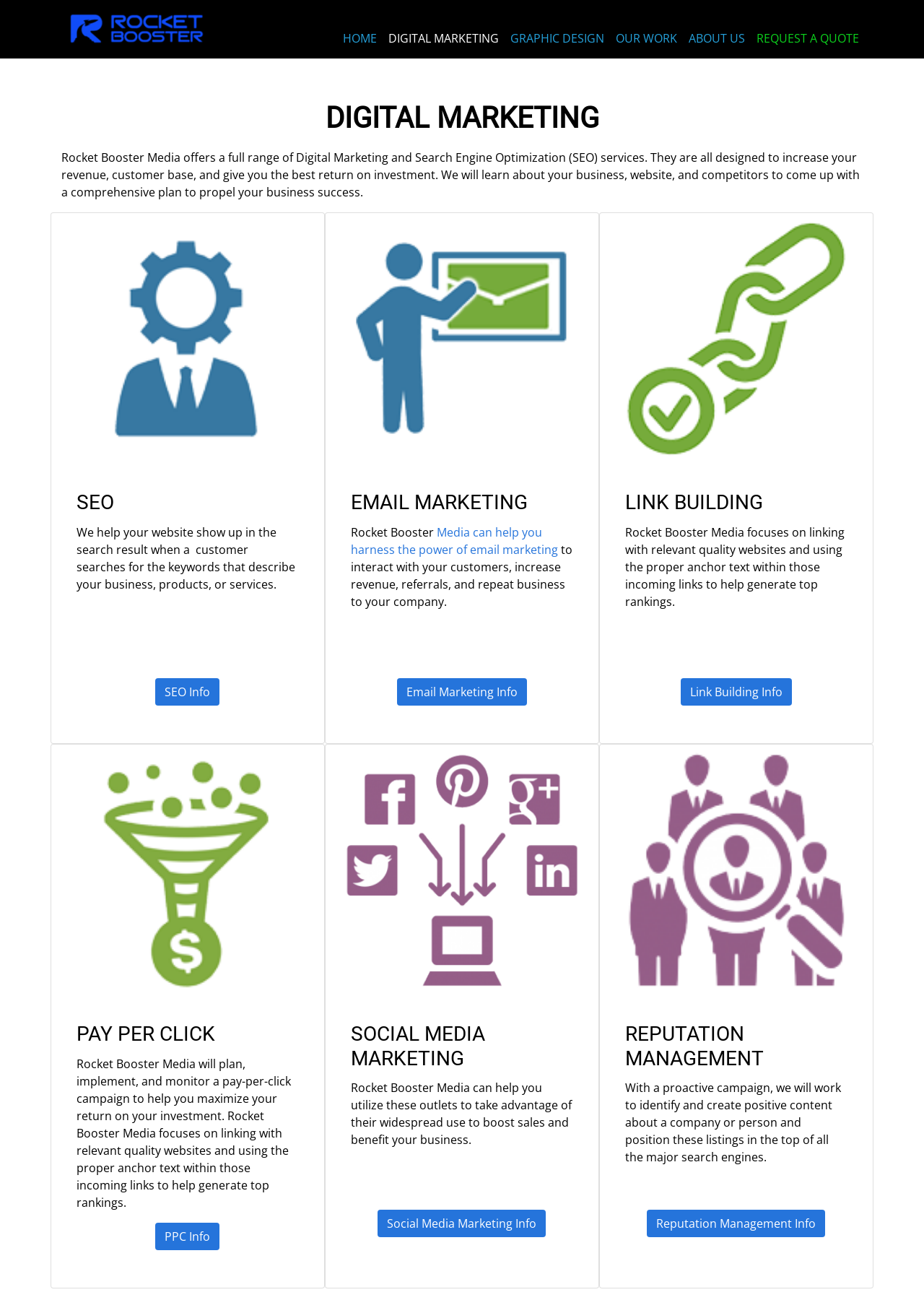Please identify the bounding box coordinates of the region to click in order to complete the given instruction: "Read about SEO". The coordinates should be four float numbers between 0 and 1, i.e., [left, top, right, bottom].

[0.083, 0.377, 0.323, 0.396]